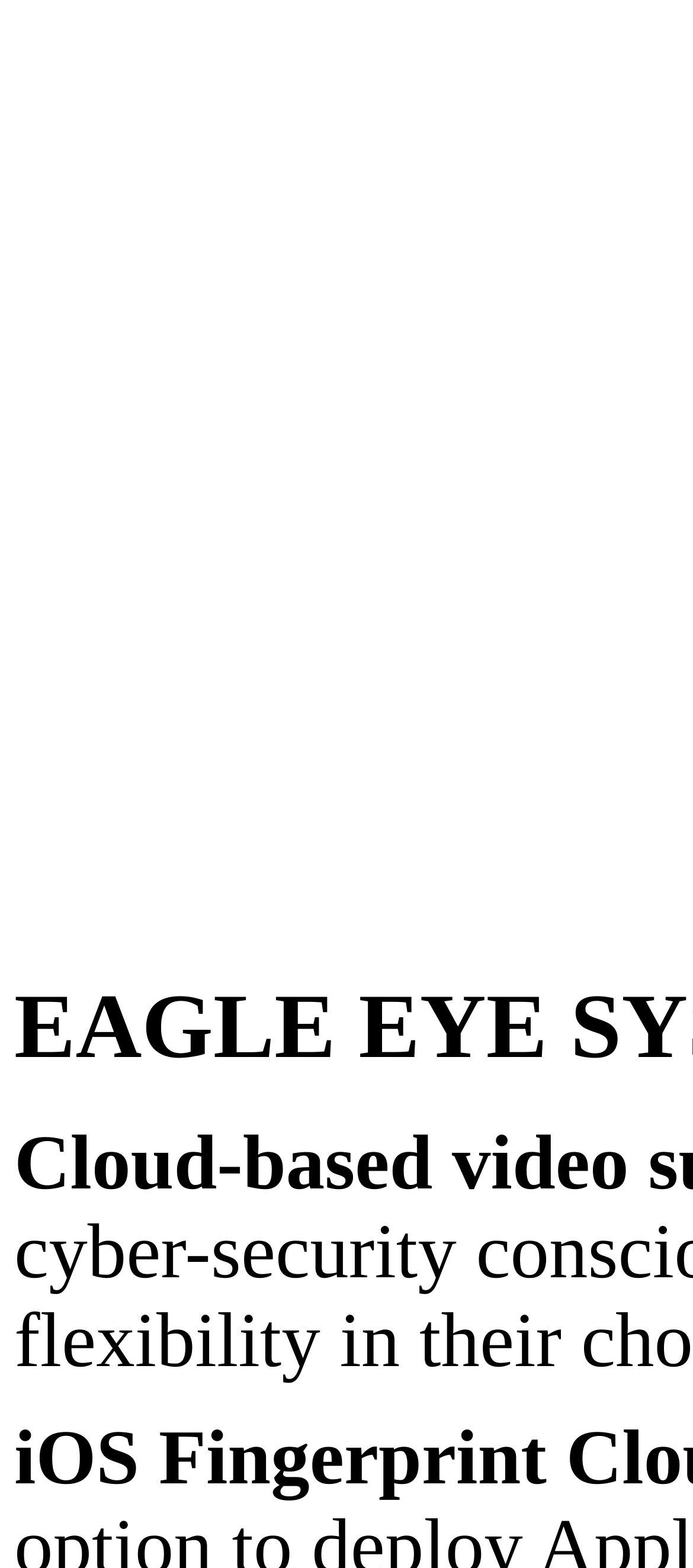Please identify and generate the text content of the webpage's main heading.

EAGLE EYE SYSTEMS